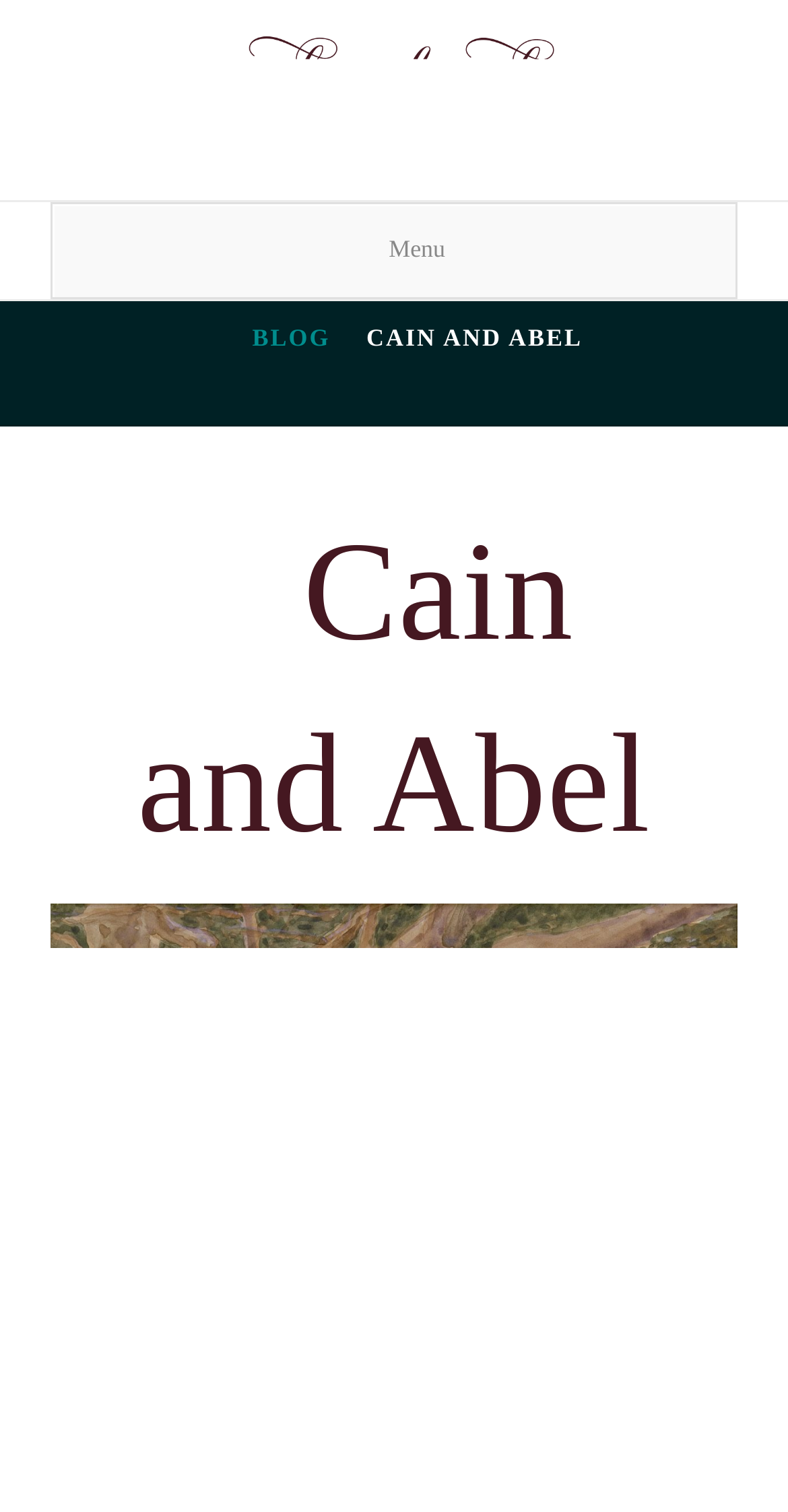Using the details in the image, give a detailed response to the question below:
What is the text of the header in the main content area?

In the main content area, there is a header with the text 'Cain and Abel', which is located at [0.117, 0.329, 0.883, 0.583]. This header is a part of the main content area.